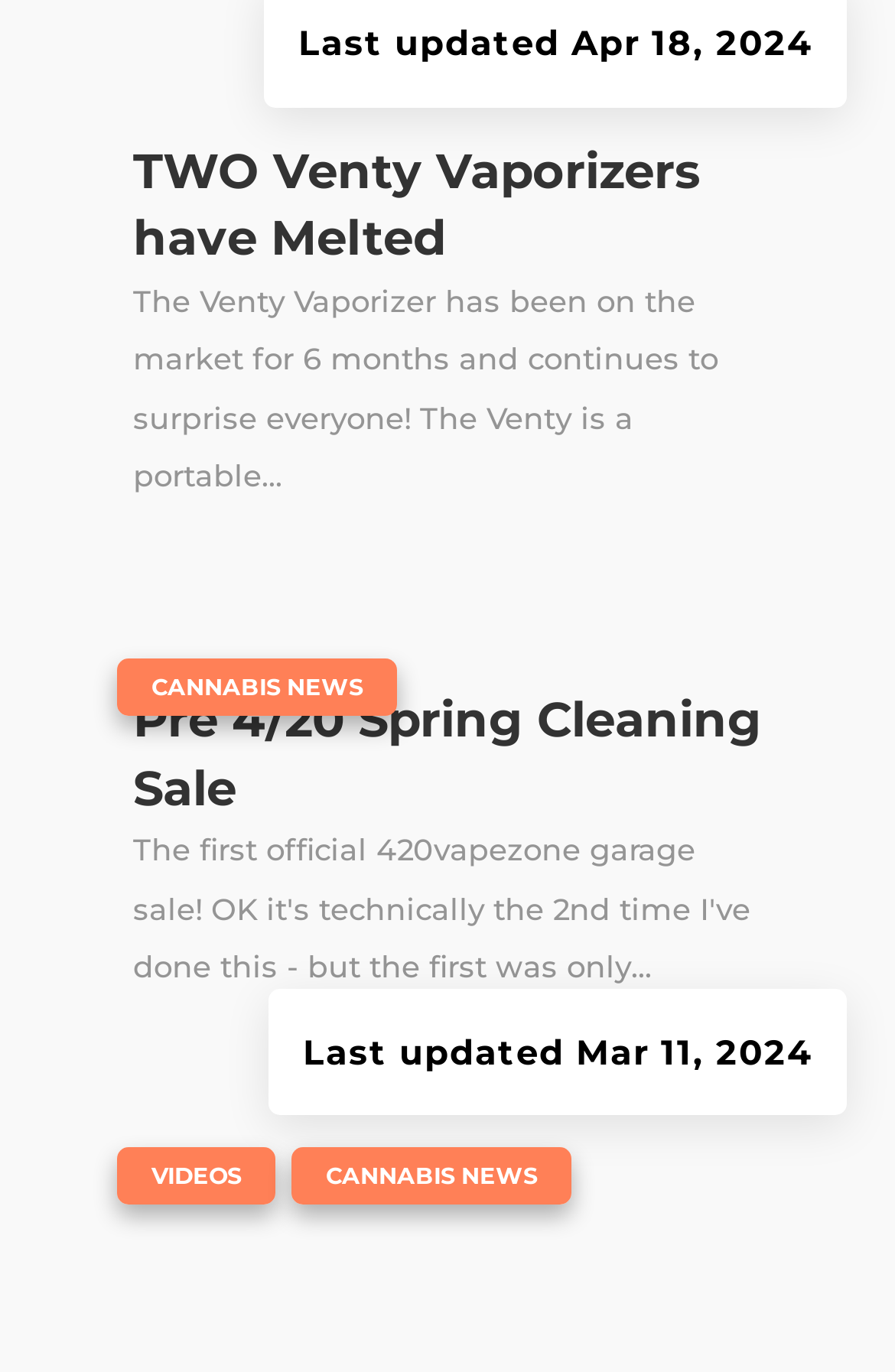What is the name of the sale mentioned in the second article?
Provide a detailed and well-explained answer to the question.

The second article's heading is 'Pre 4/20 Spring Cleaning Sale', which indicates the name of the sale.